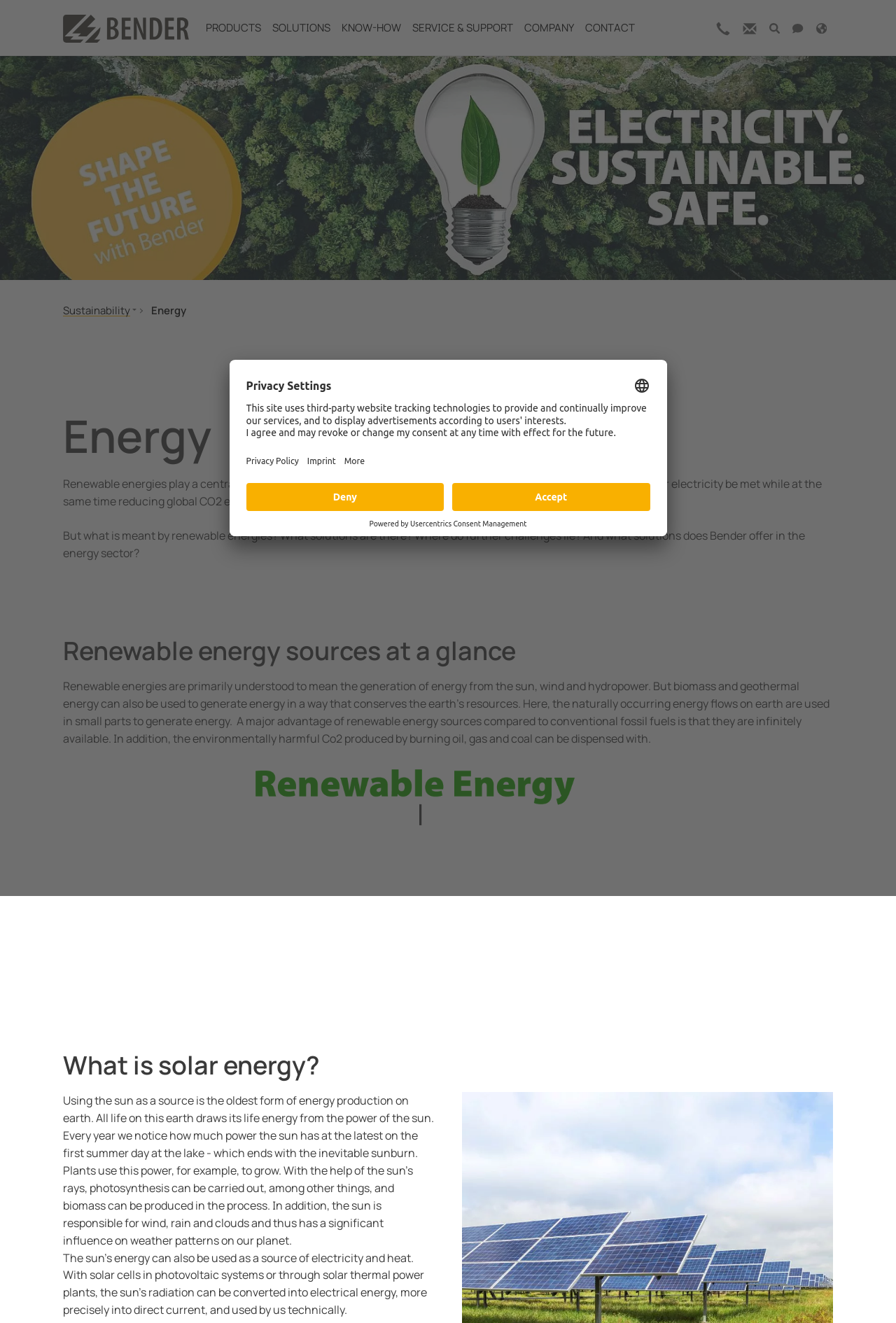Identify the bounding box coordinates of the HTML element based on this description: "Malorie R. Medellin".

None